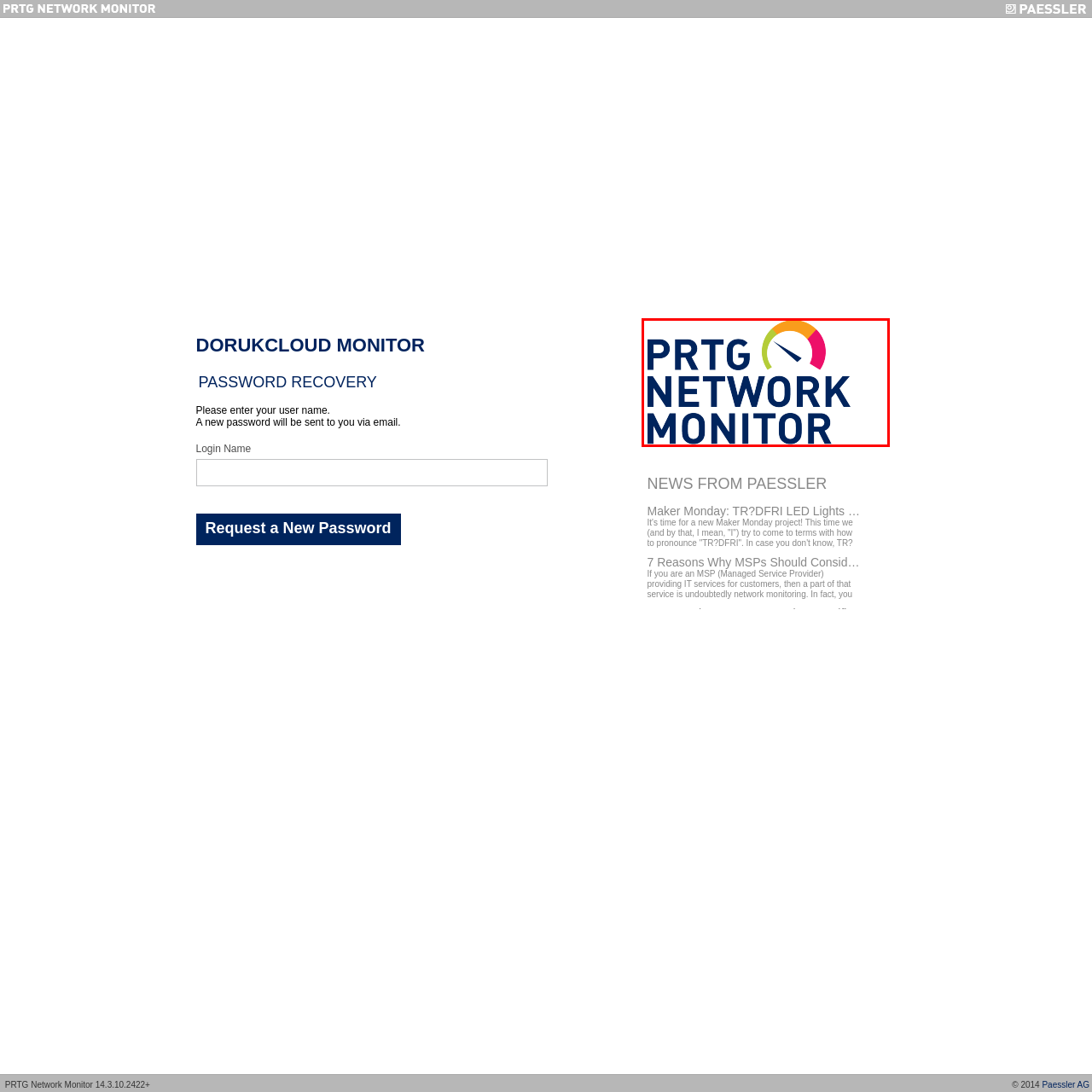Detail the scene within the red-bordered box in the image, including all relevant features and actions.

The image features the logo of "PRTG Network Monitor," a prominent network monitoring tool developed by Paessler AG. The design includes bold lettering for "PRTG" in a dark navy blue color, followed by "NETWORK MONITOR" in a matching style. Above the text, there is a stylized gauge or meter, showcasing a dynamic range of colors—green, yellow, orange, and pink. This design accentuates the tool's focus on monitoring and visualizing network performance metrics, making it a critical solution for IT professionals managing network infrastructure. PRTG Network Monitor aims to ensure optimal uptime and performance for users through comprehensive monitoring capabilities.